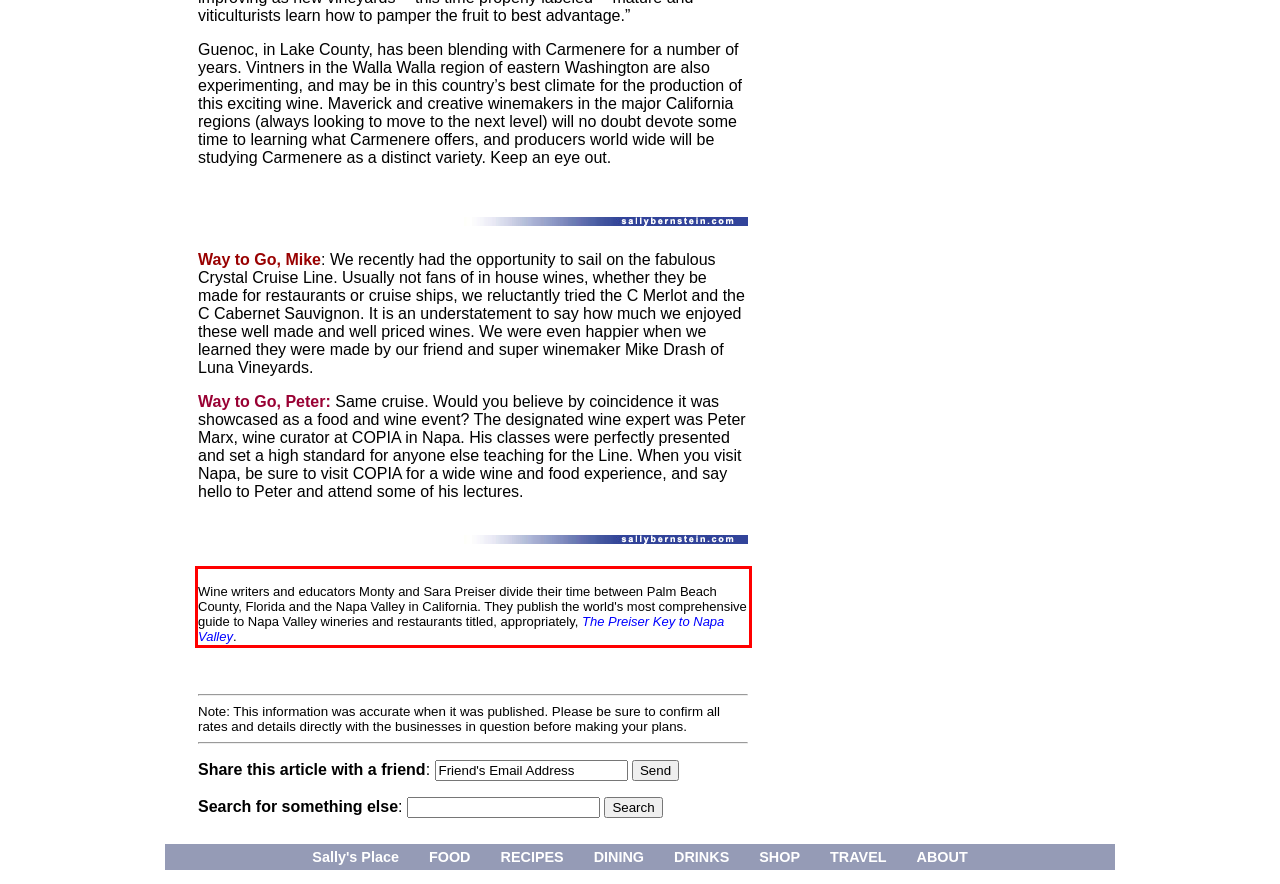Identify and transcribe the text content enclosed by the red bounding box in the given screenshot.

Wine writers and educators Monty and Sara Preiser divide their time between Palm Beach County, Florida and the Napa Valley in California. They publish the world's most comprehensive guide to Napa Valley wineries and restaurants titled, appropriately, The Preiser Key to Napa Valley.